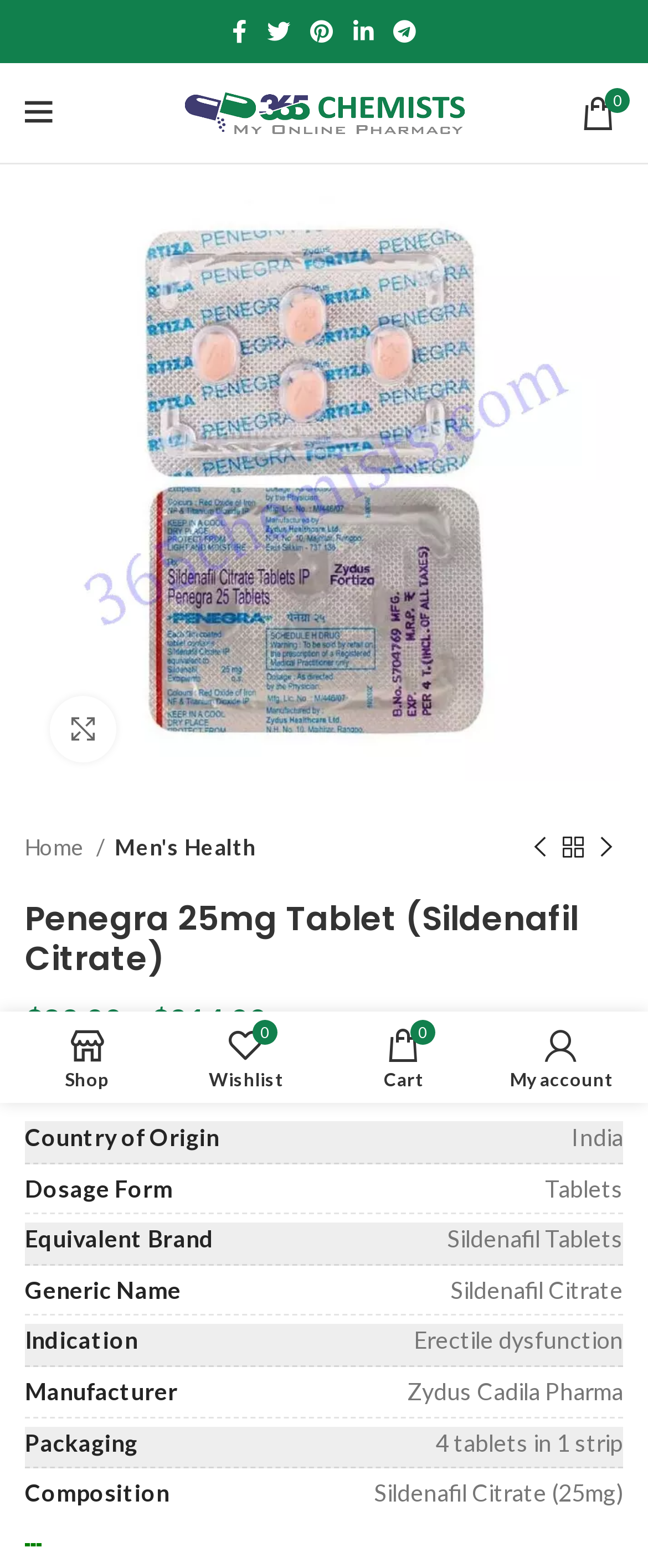Please identify the bounding box coordinates of the clickable area that will allow you to execute the instruction: "Compare prices".

[0.038, 0.679, 0.247, 0.694]